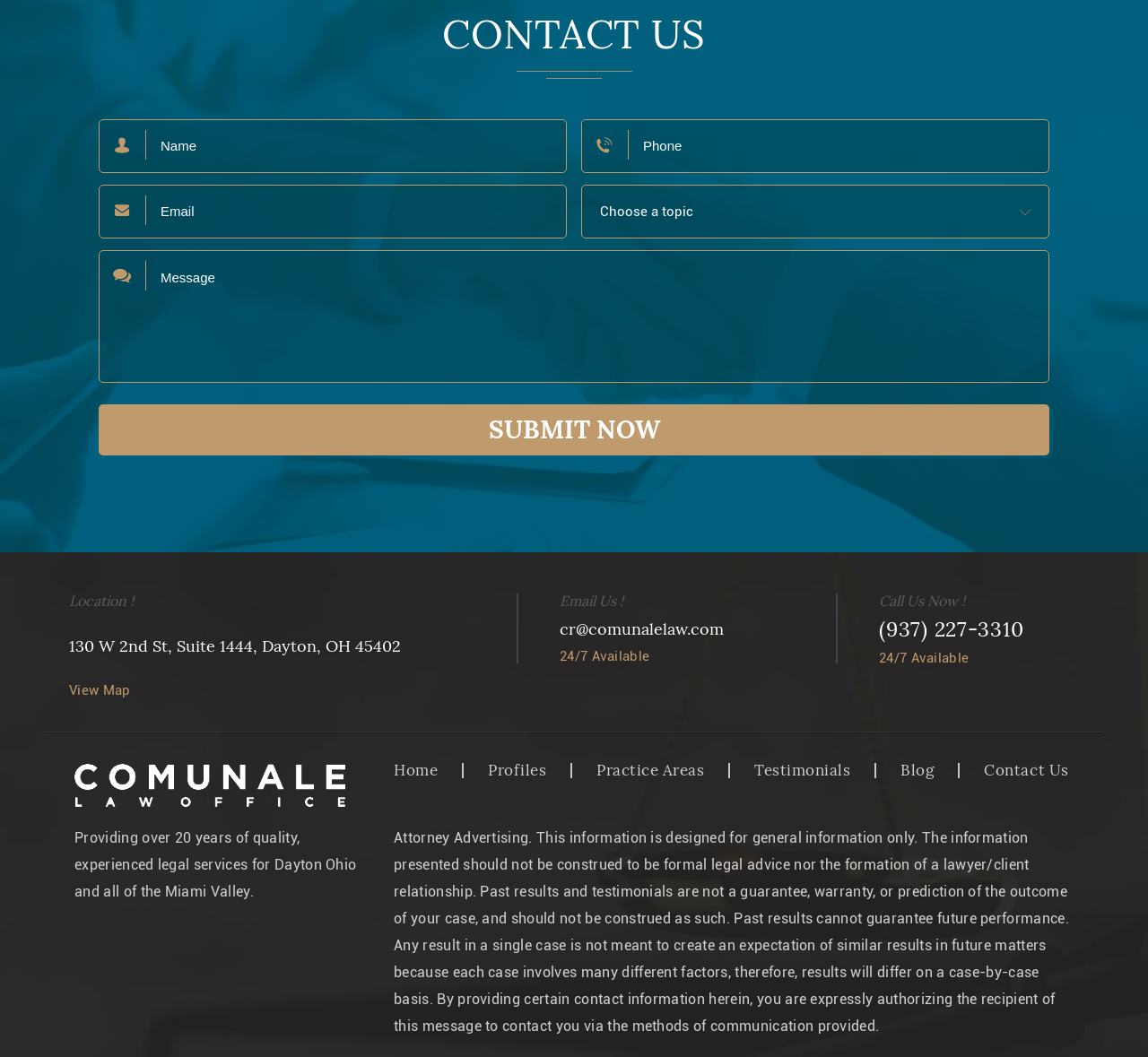Please give the bounding box coordinates of the area that should be clicked to fulfill the following instruction: "View the location on the map". The coordinates should be in the format of four float numbers from 0 to 1, i.e., [left, top, right, bottom].

[0.06, 0.645, 0.114, 0.661]